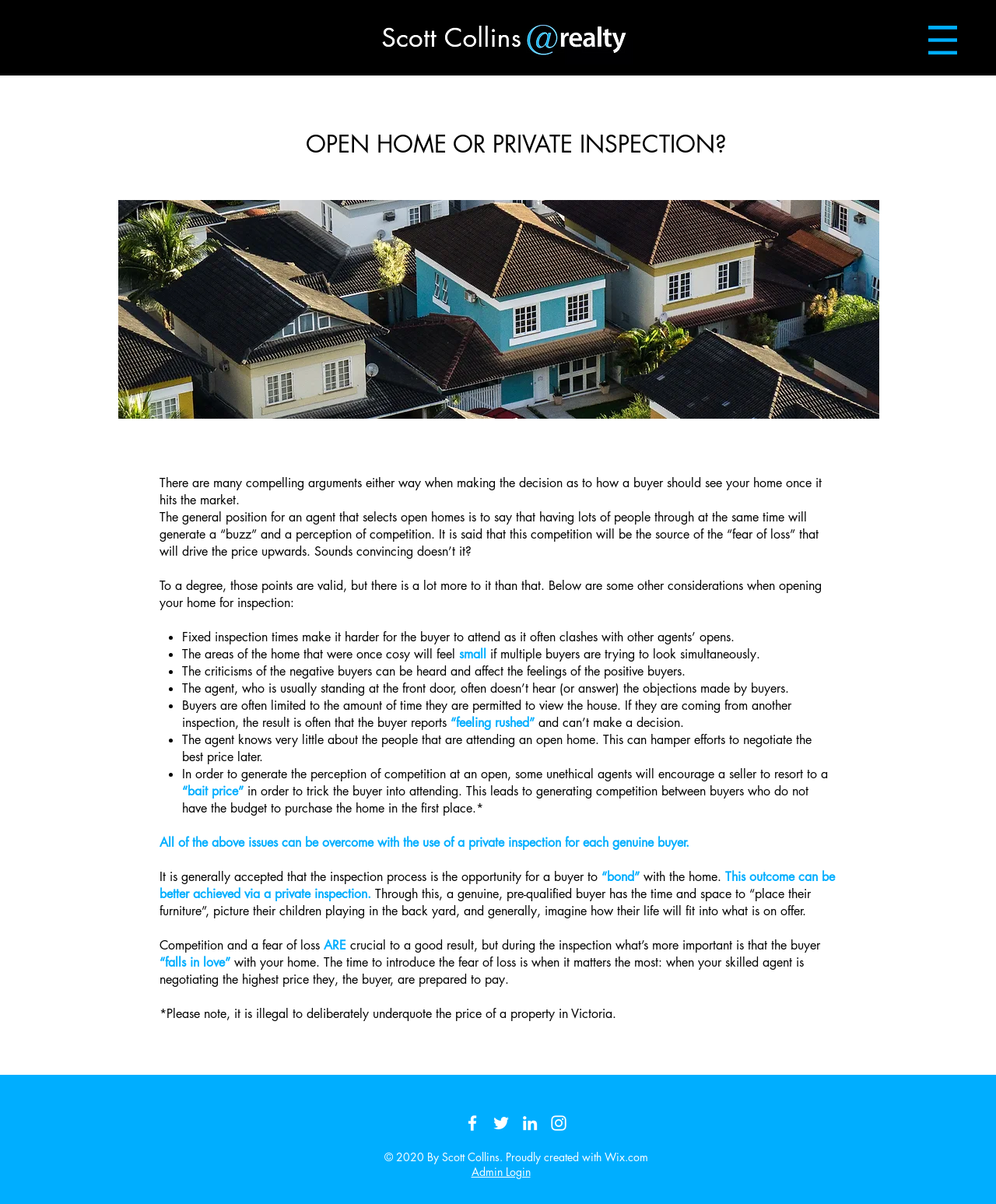Determine the bounding box coordinates for the UI element matching this description: "Admin Login".

[0.473, 0.967, 0.532, 0.979]